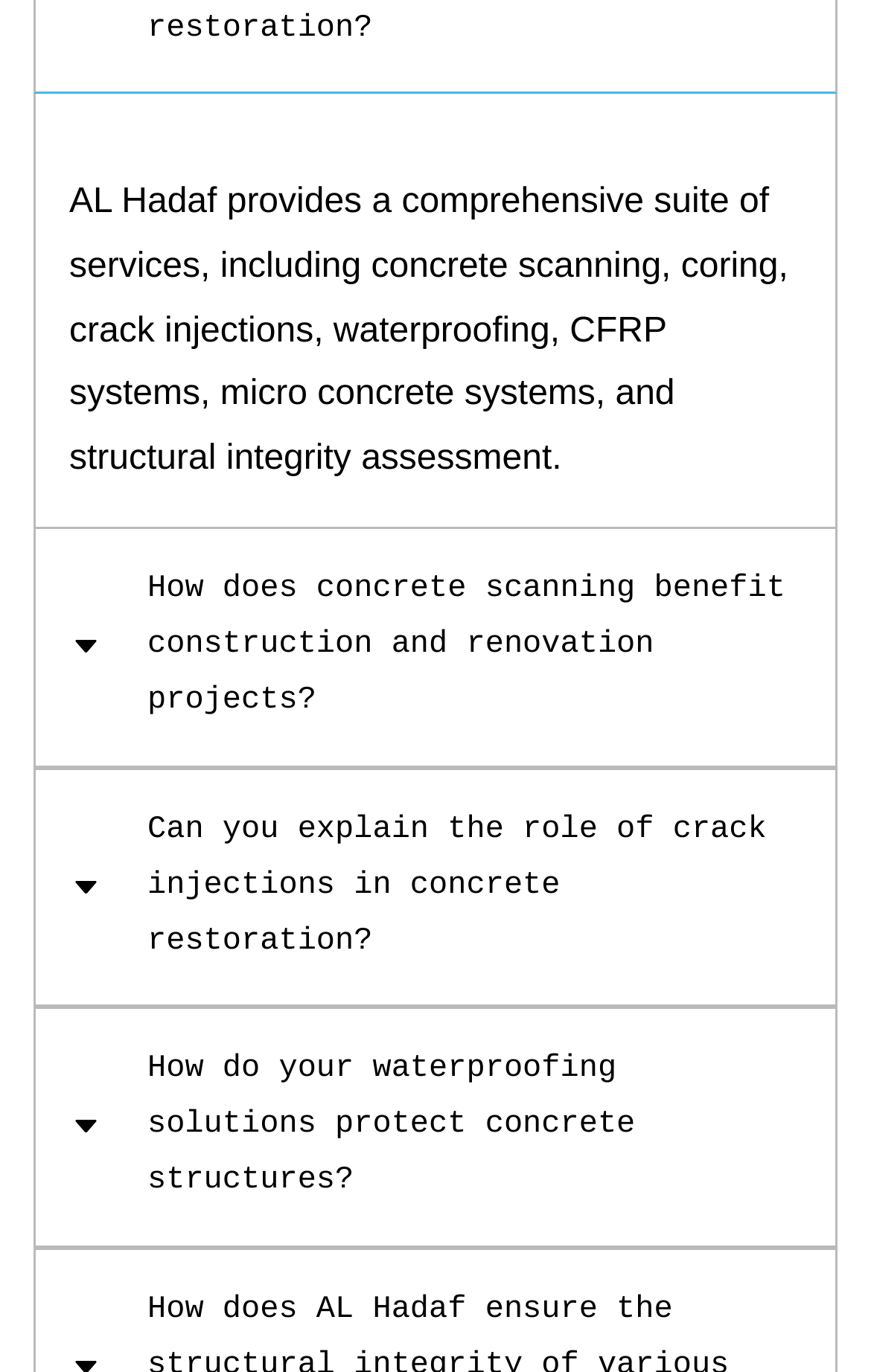Using a single word or phrase, answer the following question: 
What services does AL Hadaf provide?

Concrete scanning, coring, etc.